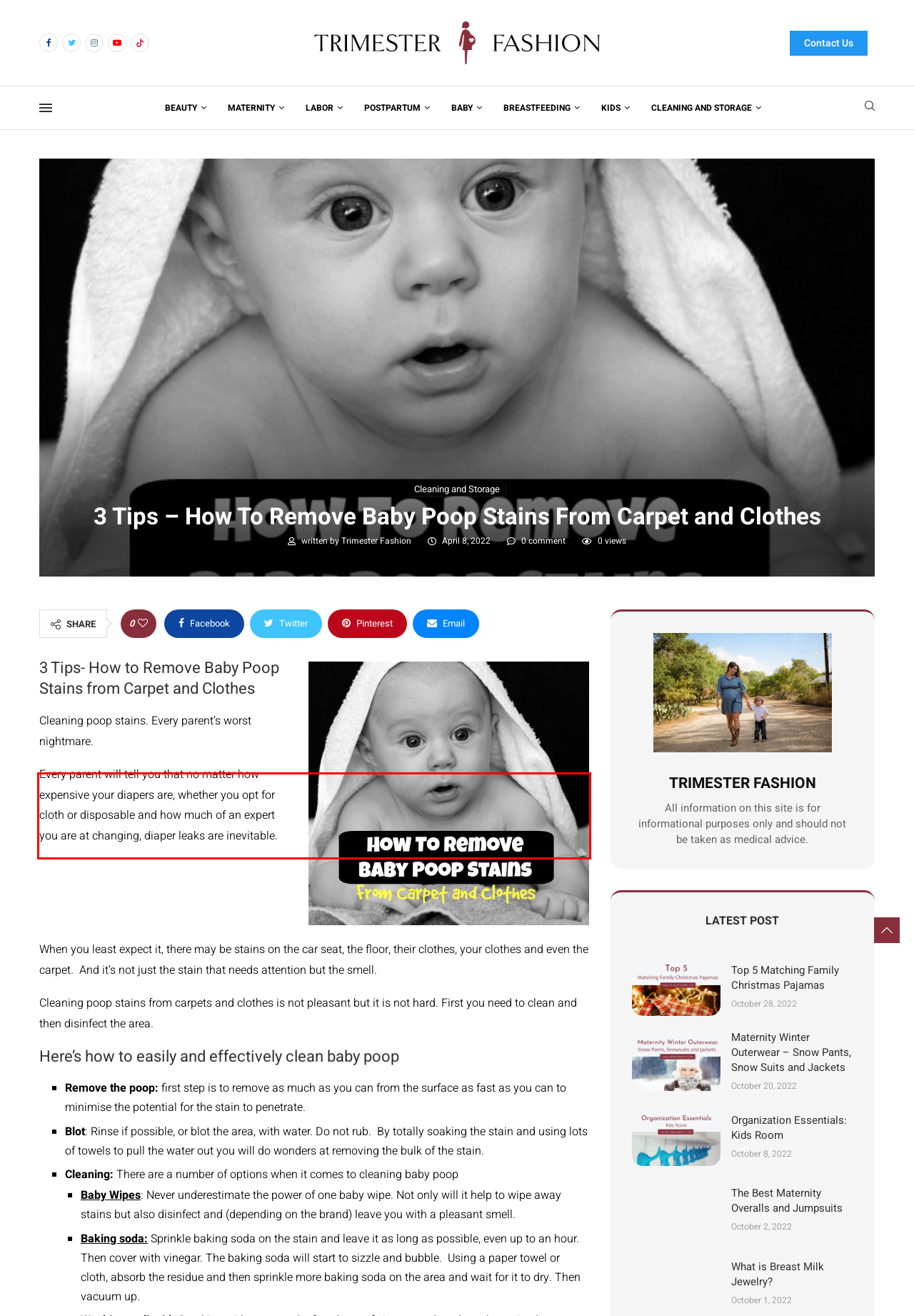Please examine the screenshot of the webpage and read the text present within the red rectangle bounding box.

Every parent will tell you that no matter how expensive your diapers are, whether you opt for cloth or disposable and how much of an expert you are at changing, diaper leaks are inevitable.